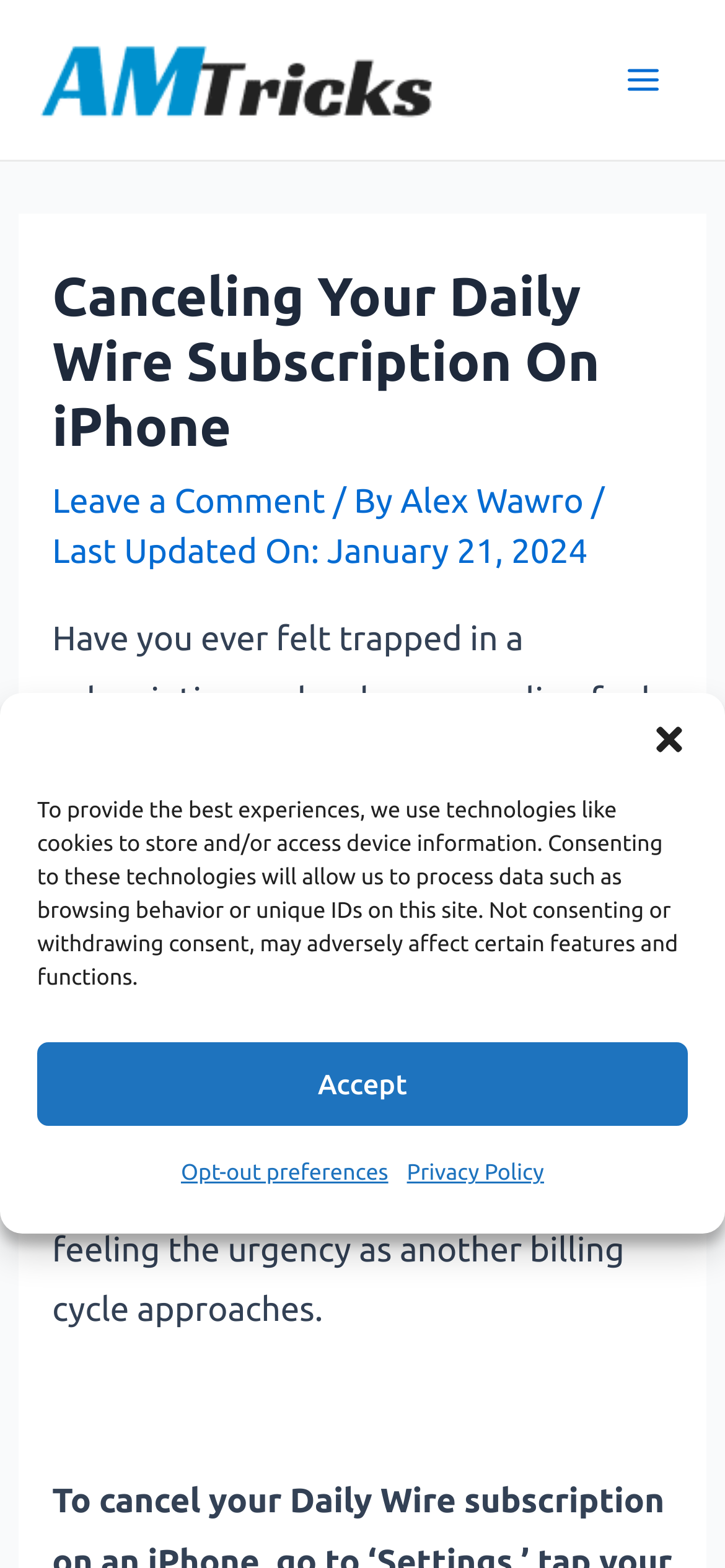Identify the bounding box coordinates necessary to click and complete the given instruction: "Click the Close dialog button".

[0.897, 0.46, 0.949, 0.484]